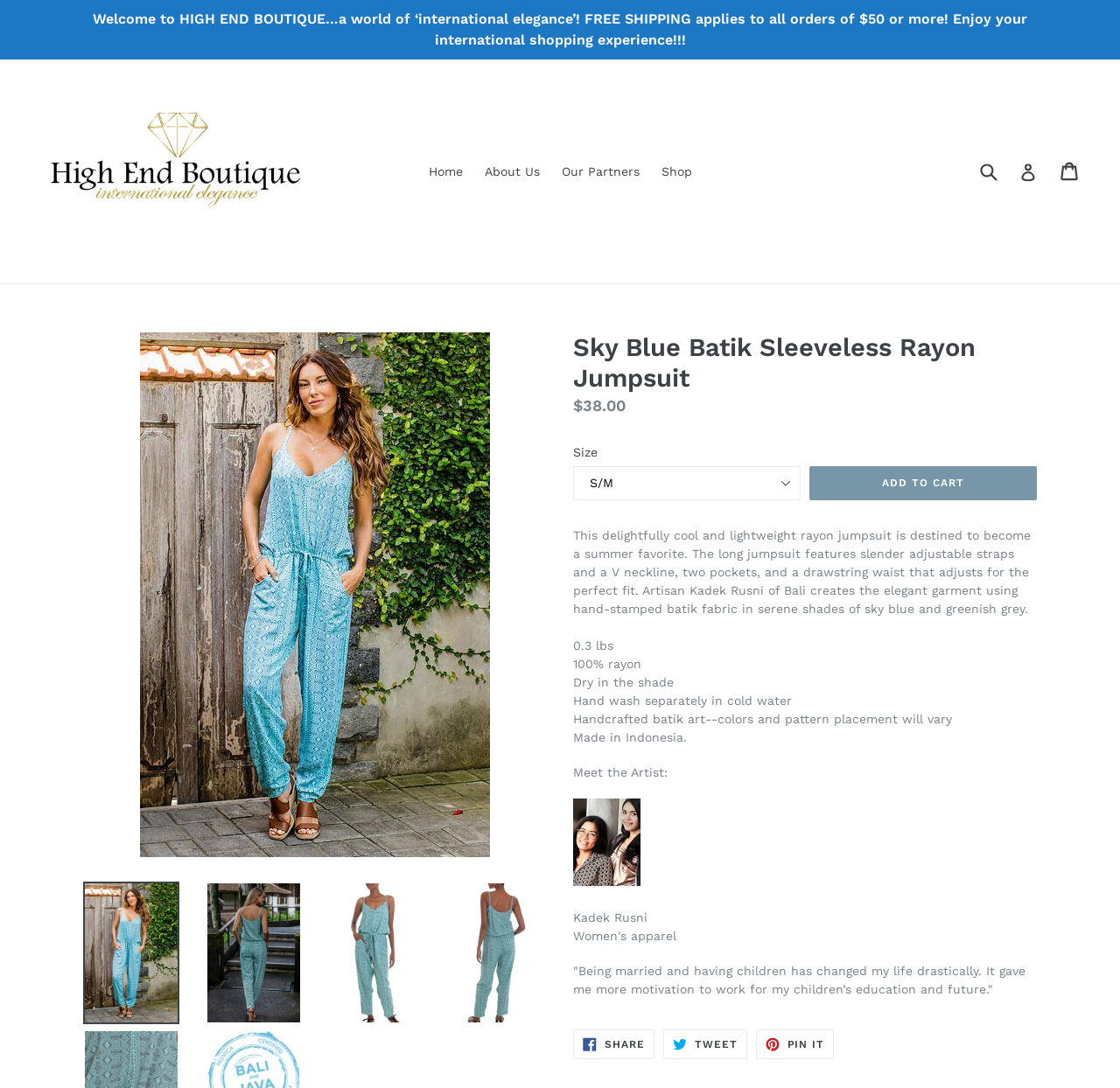Respond with a single word or phrase:
What is the material of the jumpsuit?

100% rayon